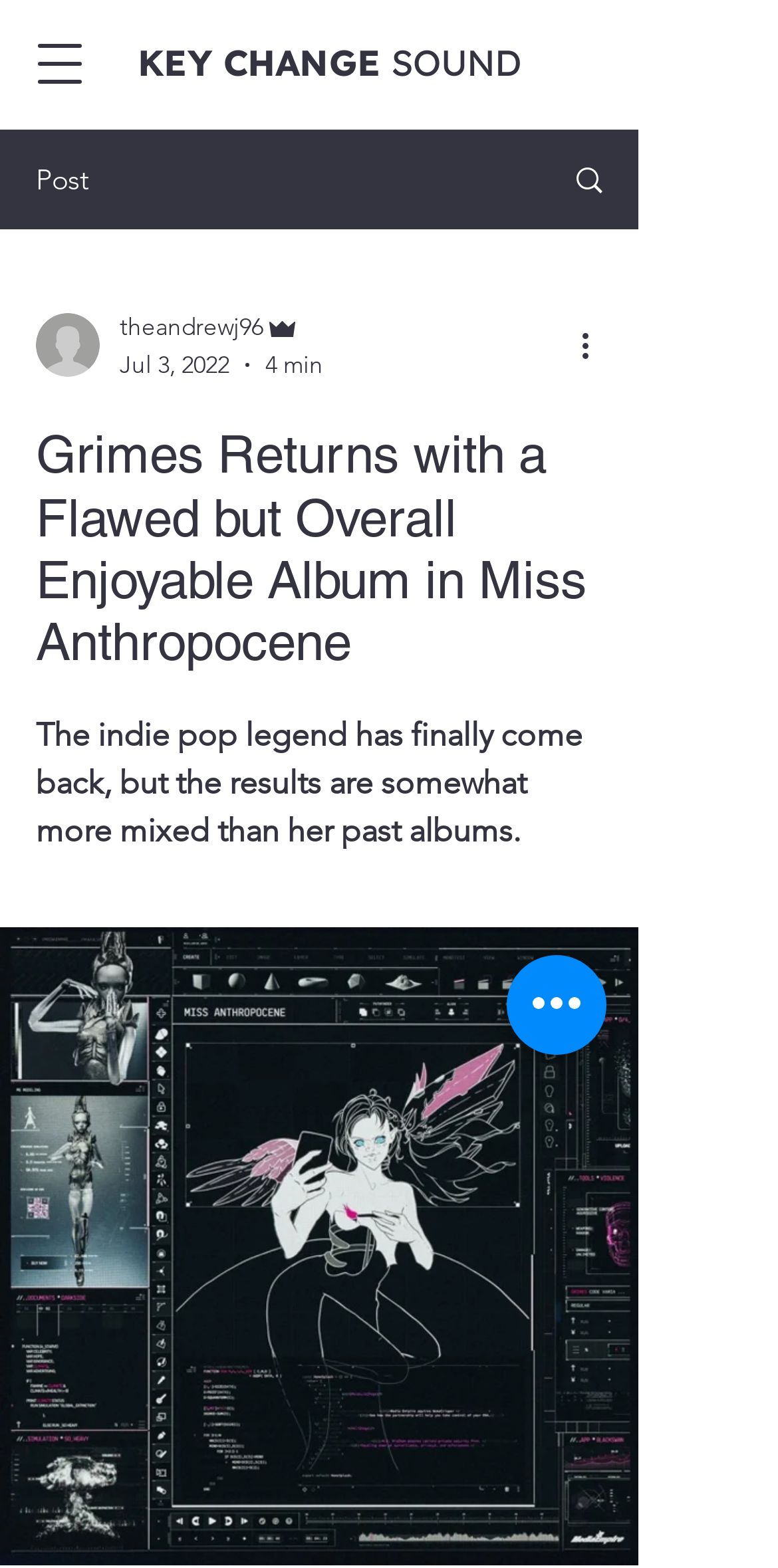Please find and give the text of the main heading on the webpage.

Grimes Returns with a Flawed but Overall Enjoyable Album in Miss Anthropocene